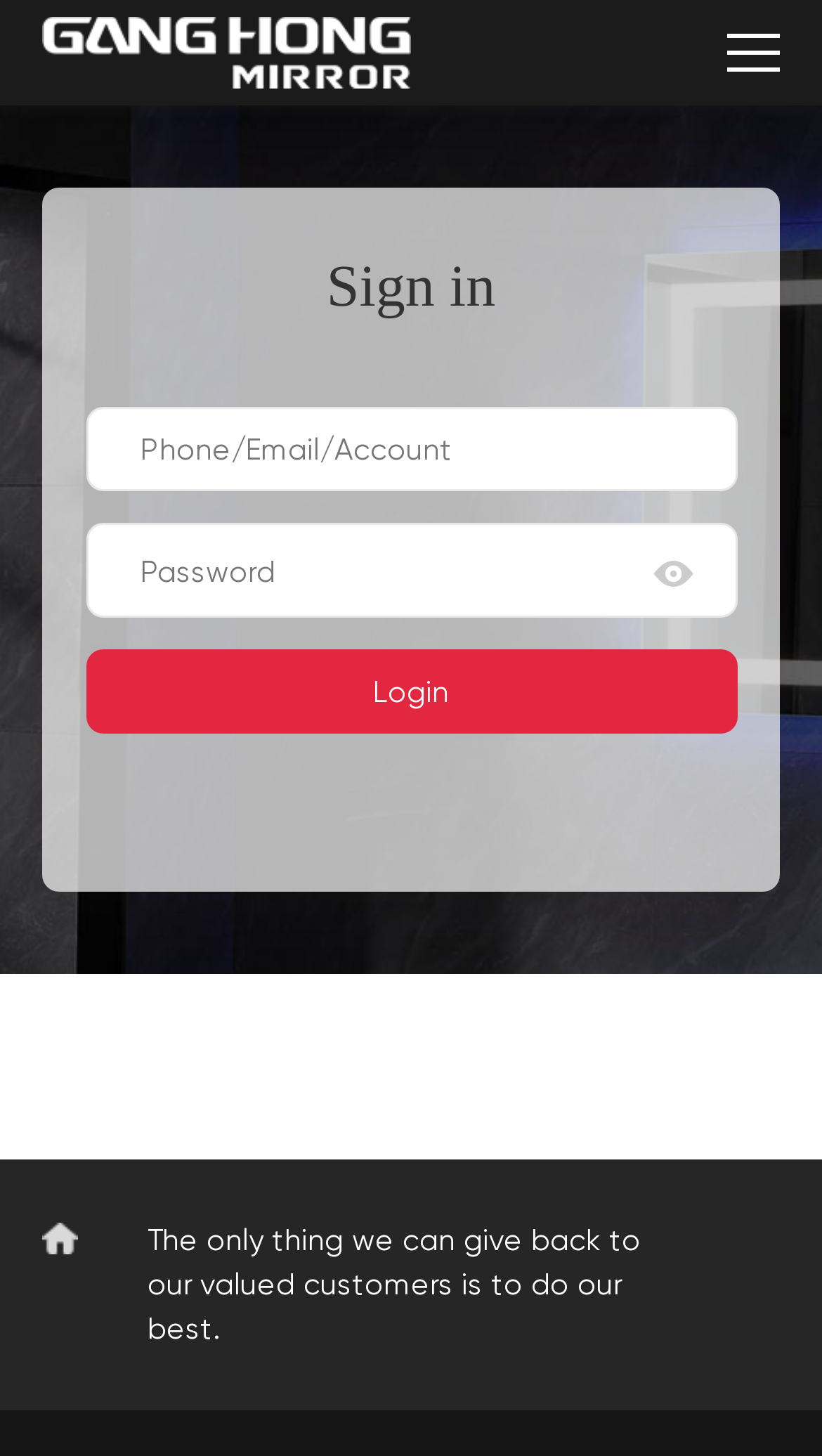Please study the image and answer the question comprehensively:
How many input fields are there for login?

There are two textboxes on the webpage, one for entering the username and another for entering the password. These two input fields are required for users to log in to their accounts.